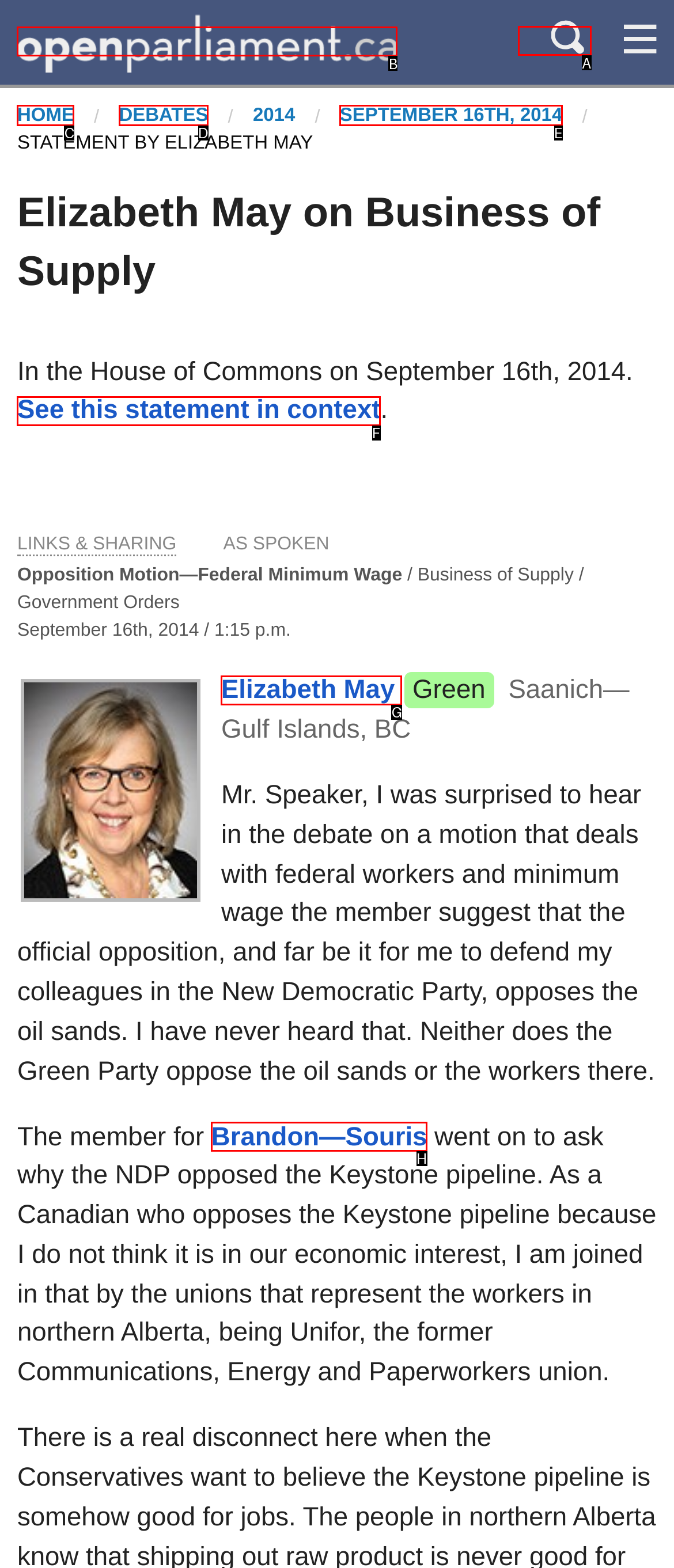Choose the option that matches the following description: See this statement in context
Answer with the letter of the correct option.

F